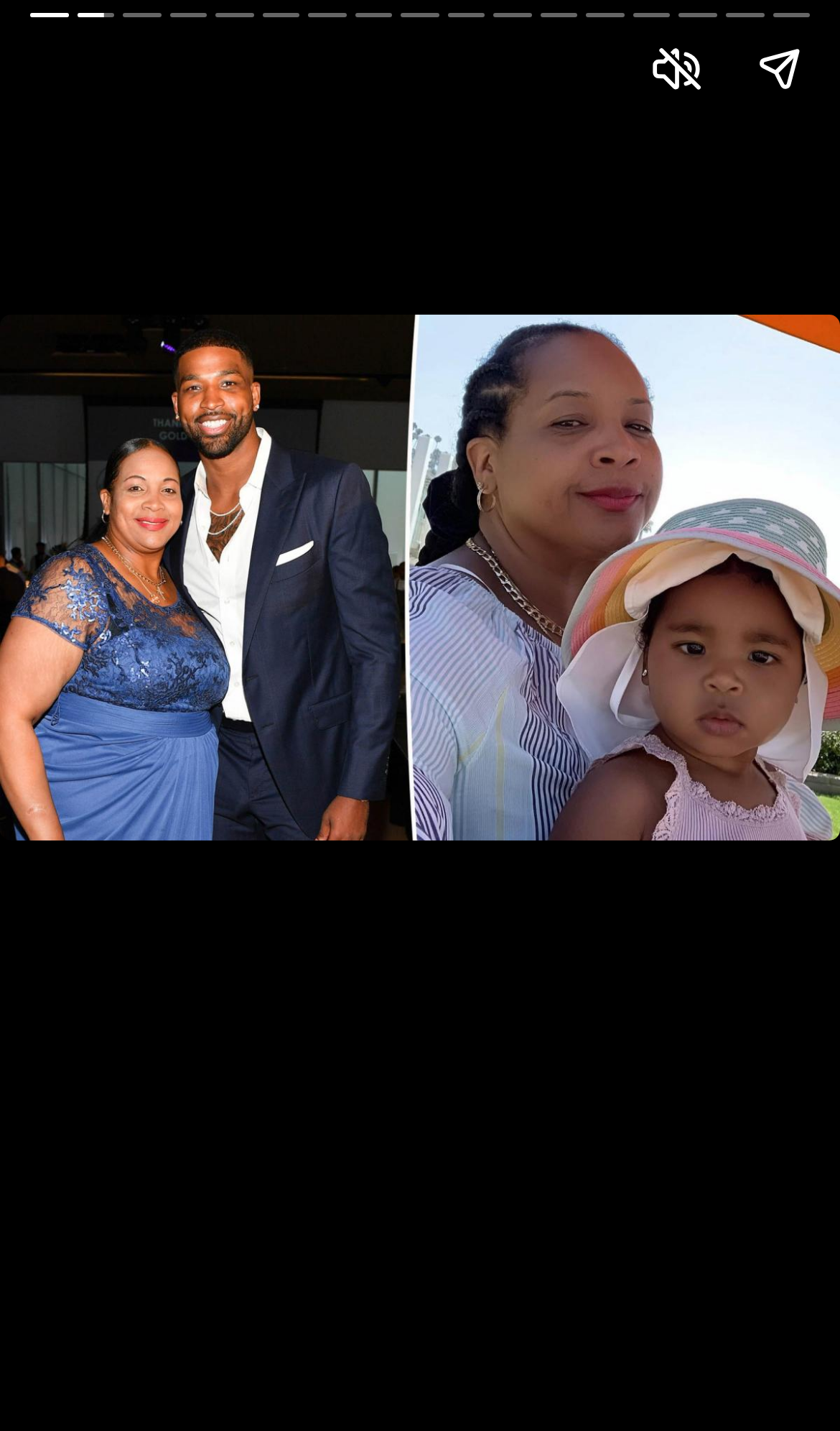Determine which piece of text is the heading of the webpage and provide it.

Toronto Experiences Sudden Death of Tristan Thompson's Mother